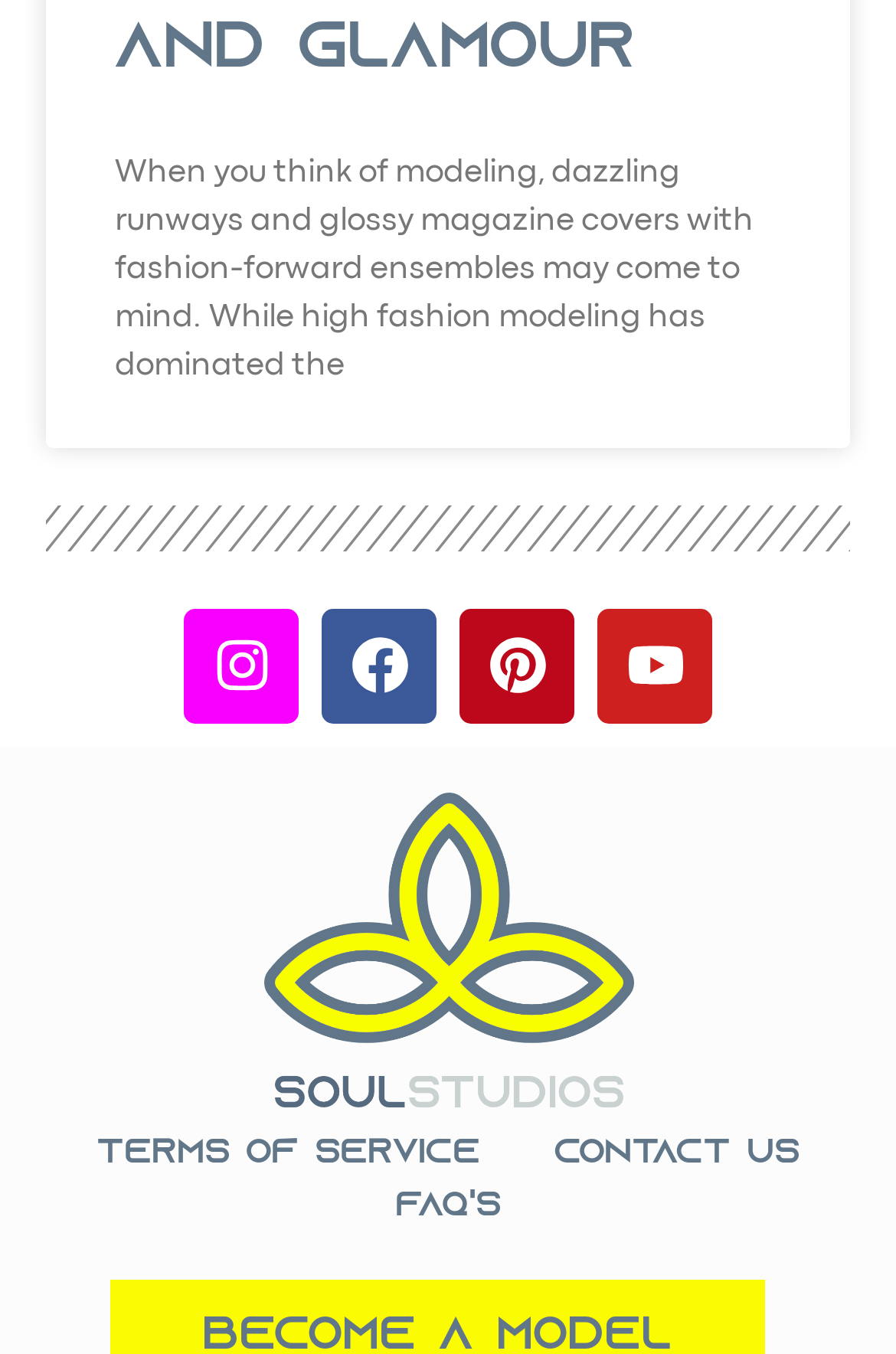What social media platforms are linked? Look at the image and give a one-word or short phrase answer.

Instagram, Facebook, Pinterest, Youtube